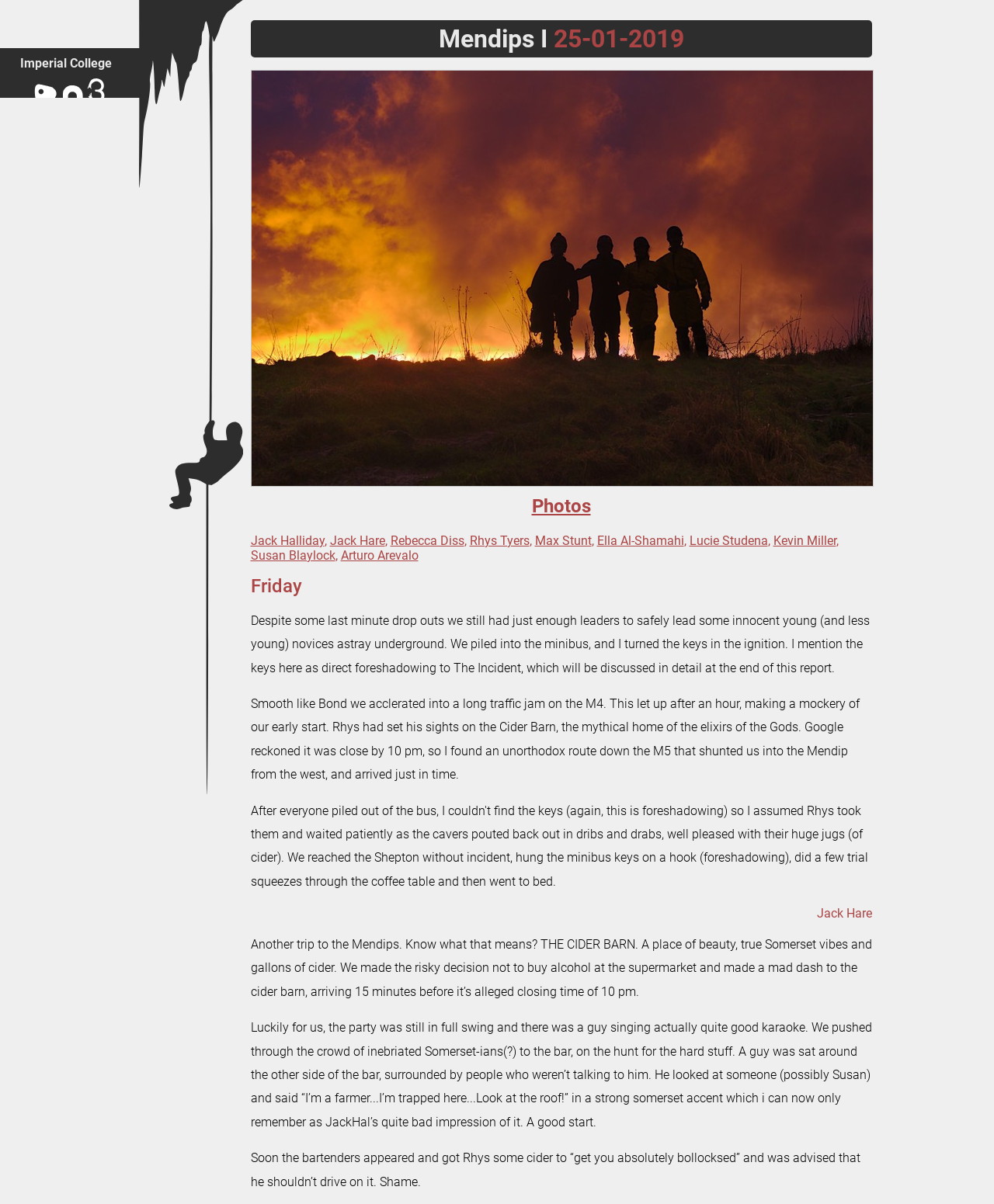What is the date of the trip?
Provide a short answer using one word or a brief phrase based on the image.

25-01-2019